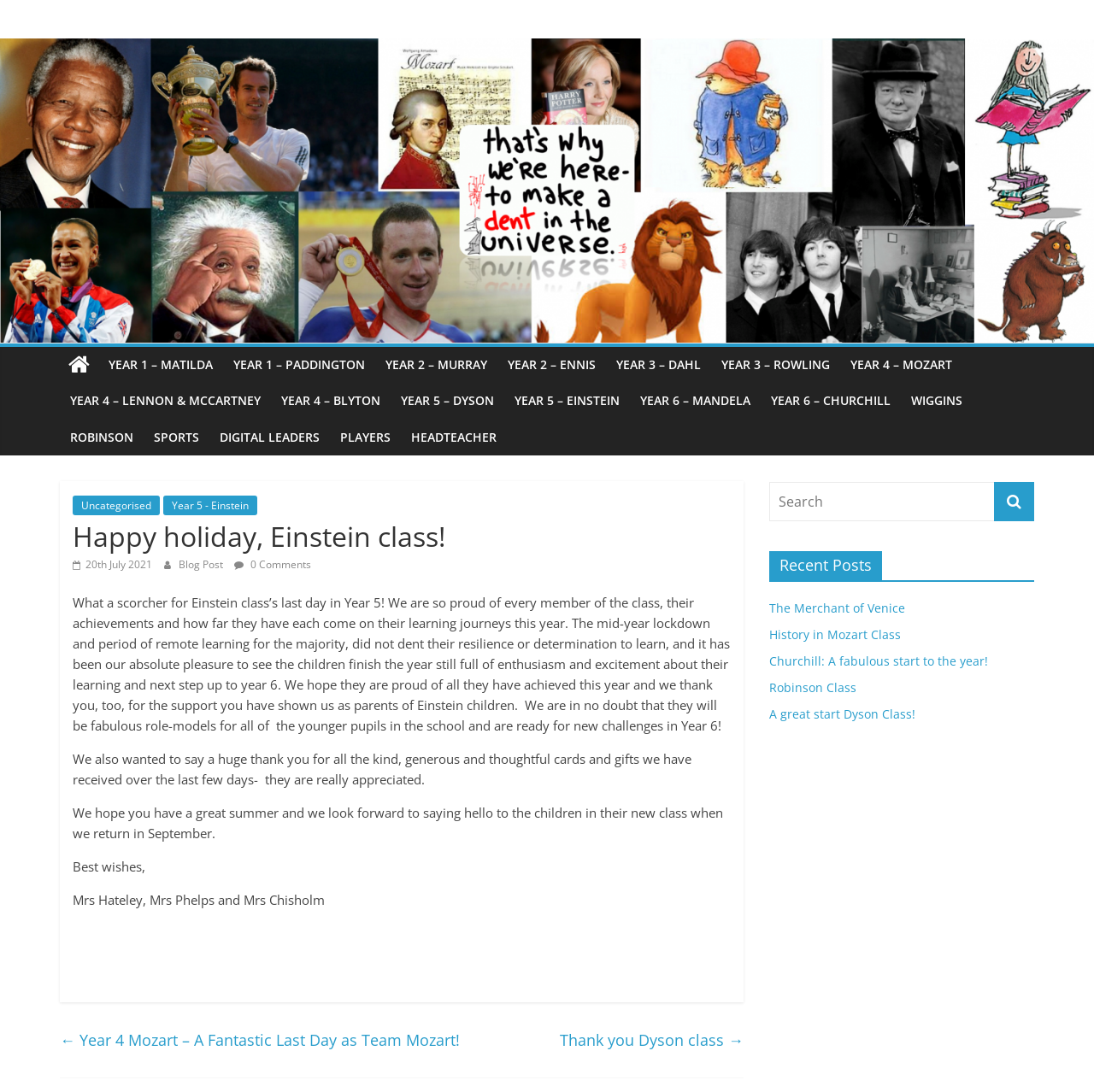Find the bounding box coordinates for the area that should be clicked to accomplish the instruction: "Click on the 'Recommended Books' link".

None